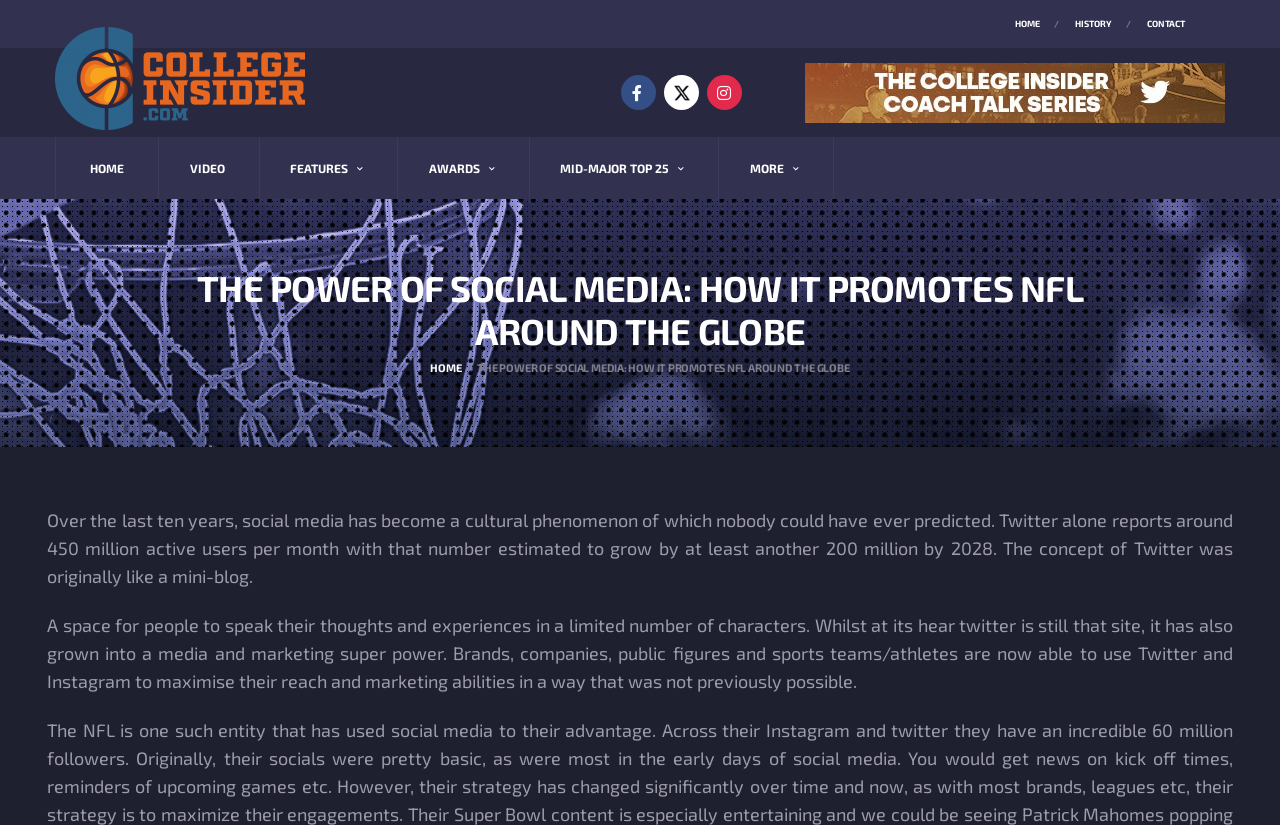Please specify the bounding box coordinates of the clickable section necessary to execute the following command: "Visit Twitter".

[0.519, 0.103, 0.55, 0.124]